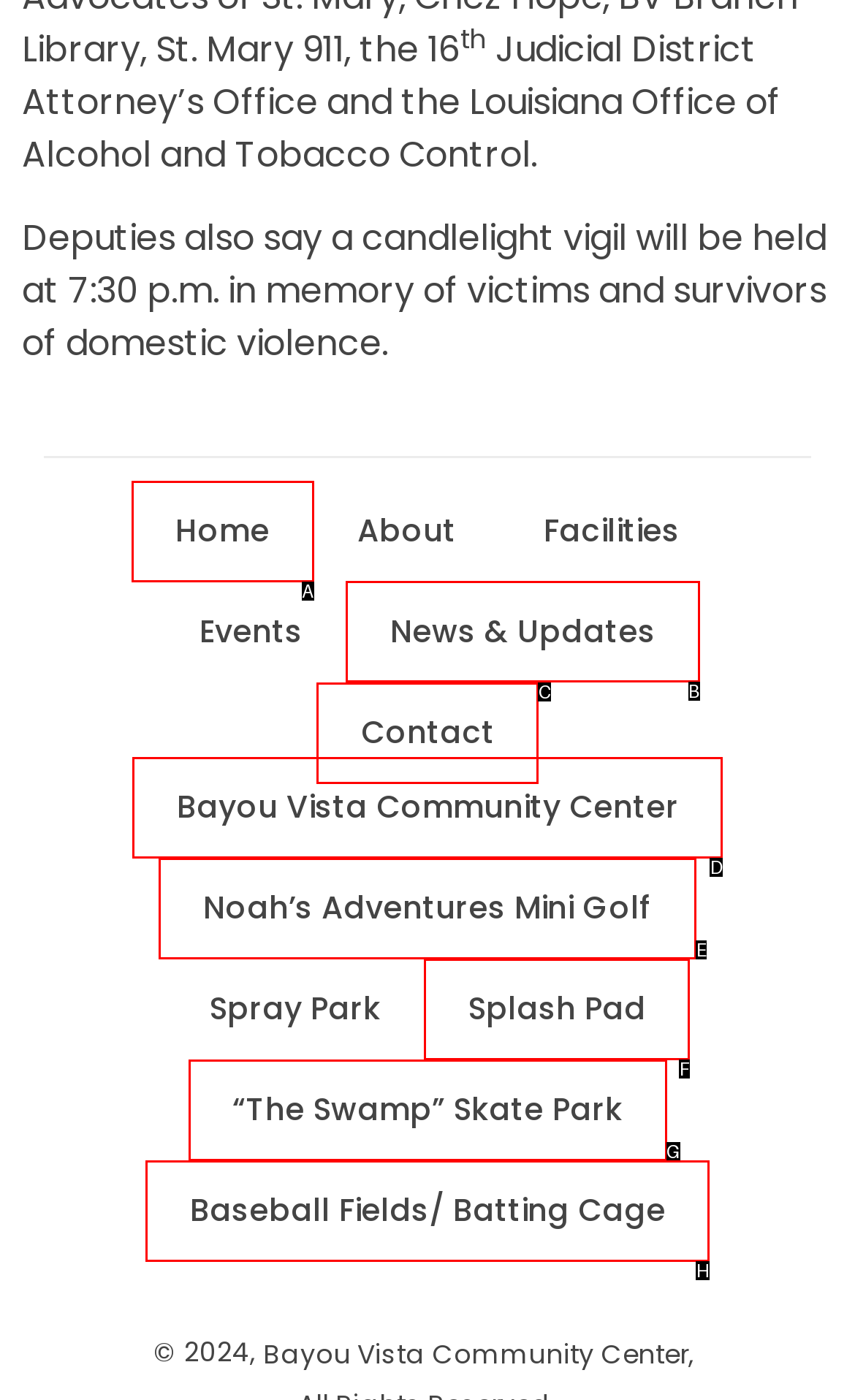Select the correct UI element to click for this task: view news and updates.
Answer using the letter from the provided options.

B